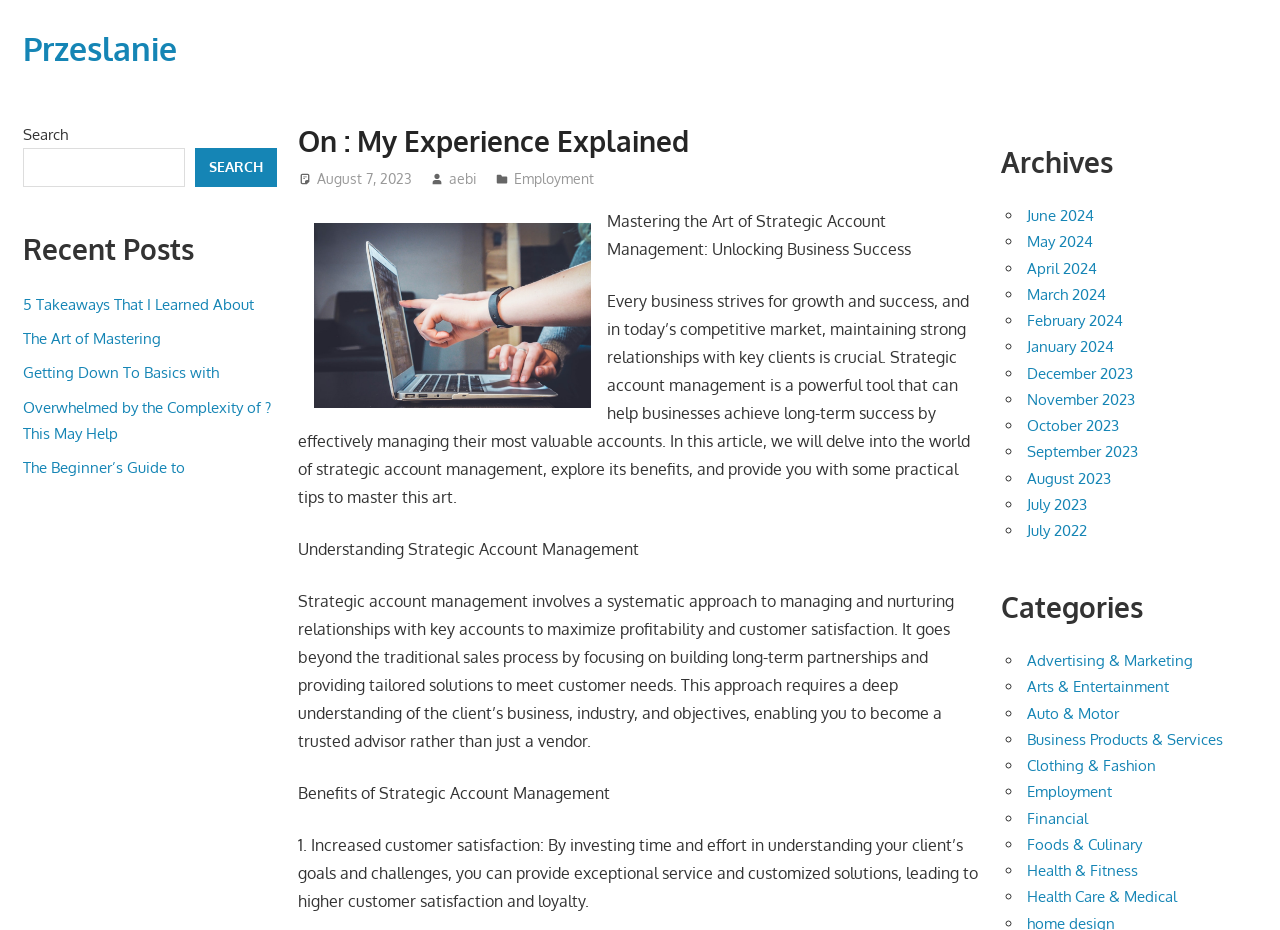Identify the main heading of the webpage and provide its text content.

On : My Experience Explained